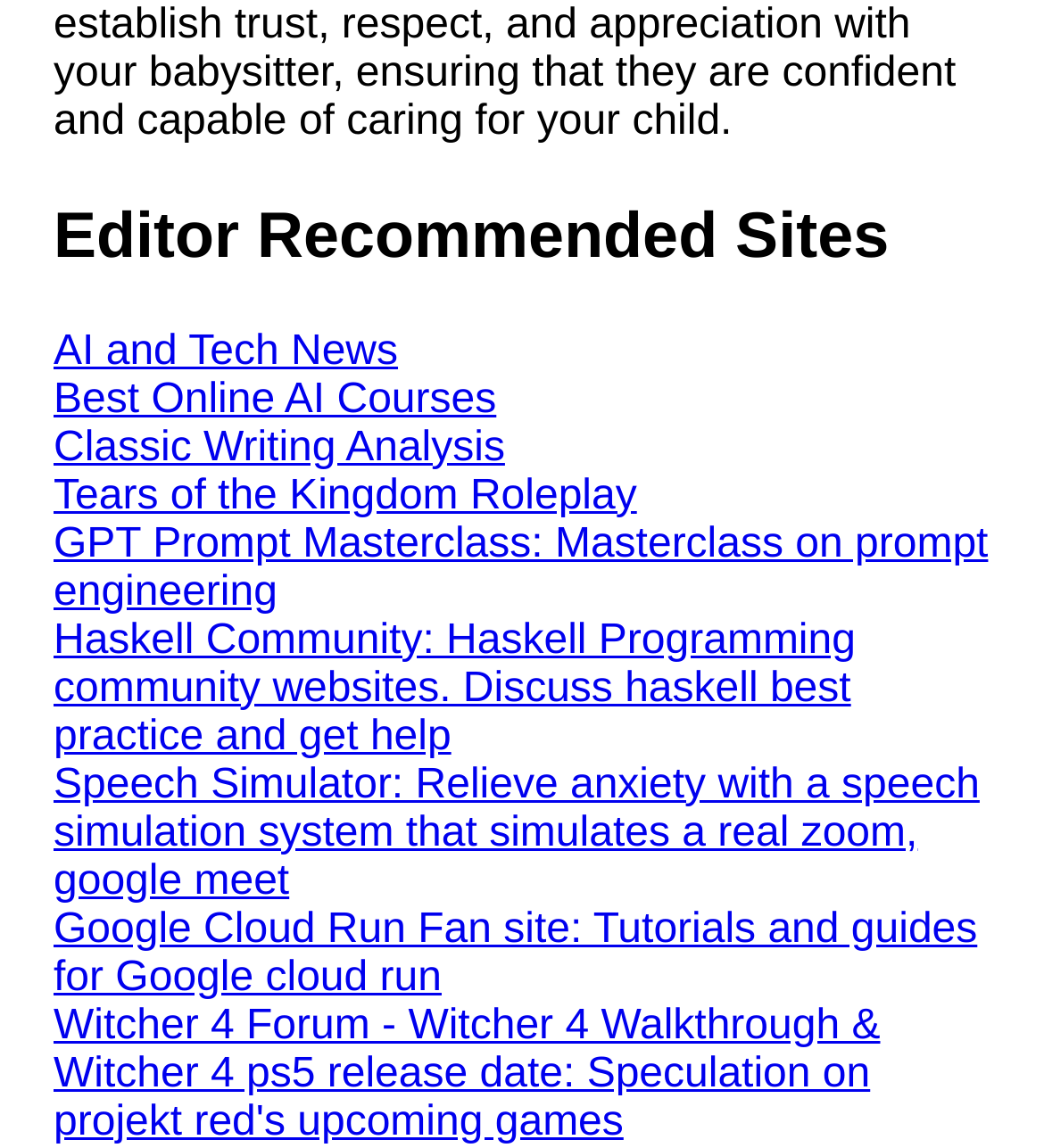Using the information in the image, could you please answer the following question in detail:
How many links are related to babysitting?

I counted the number of links that are related to babysitting, starting from 'Top 10 Questions to Ask a Potential Babysitter' to 'The Benefits of Using a Babysitting App', and found a total of 5 links.